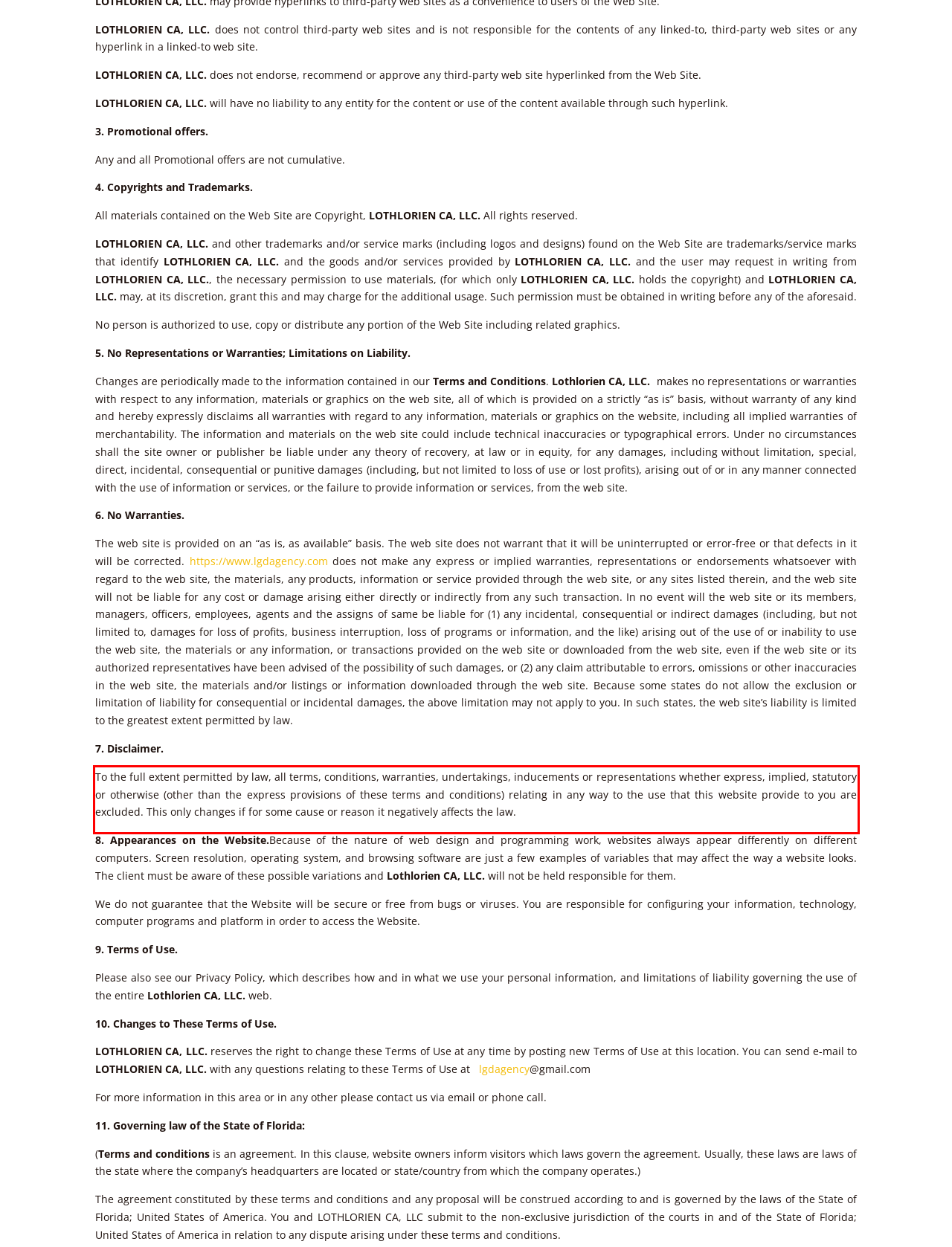You have a screenshot of a webpage with a red bounding box. Use OCR to generate the text contained within this red rectangle.

To the full extent permitted by law, all terms, conditions, warranties, undertakings, inducements or representations whether express, implied, statutory or otherwise (other than the express provisions of these terms and conditions) relating in any way to the use that this website provide to you are excluded. This only changes if for some cause or reason it negatively affects the law.